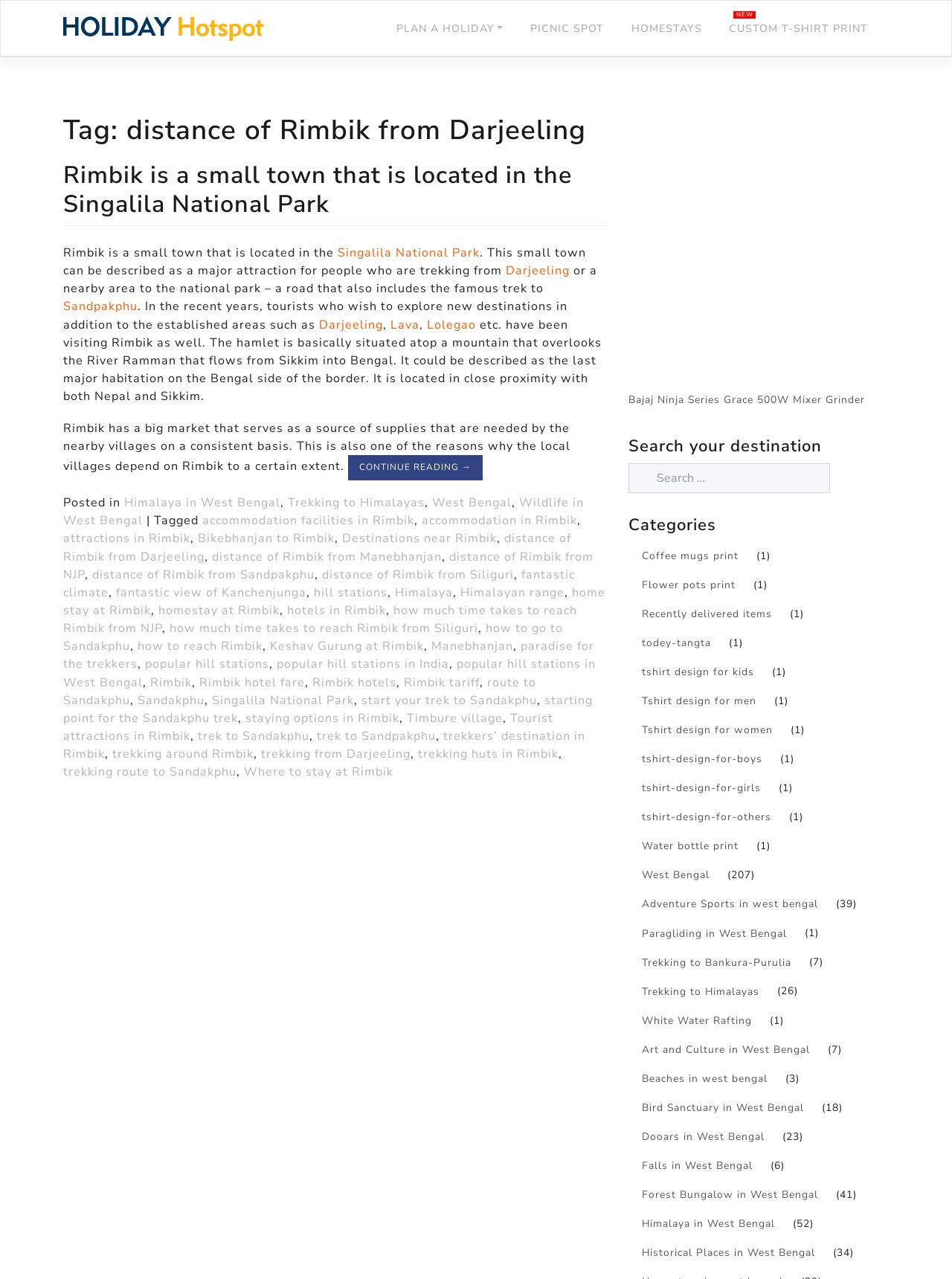Provide the bounding box coordinates in the format (top-left x, top-left y, bottom-right x, bottom-right y). All values are floating point numbers between 0 and 1. Determine the bounding box coordinate of the UI element described as: Rimbik hotels

[0.328, 0.527, 0.416, 0.54]